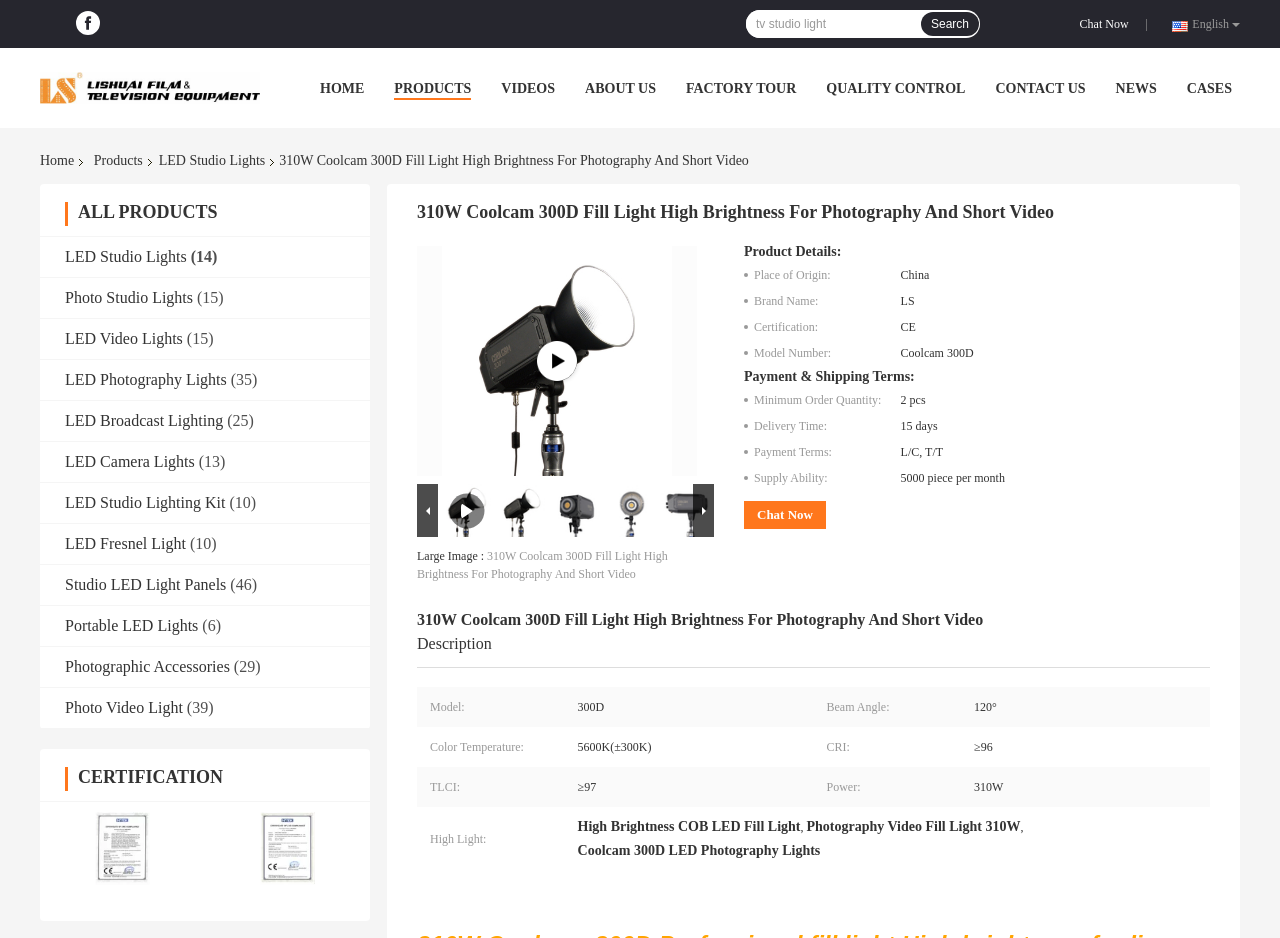What is the product category?
Please provide a comprehensive and detailed answer to the question.

I determined the product category by looking at the headings and links on the webpage, which suggest that the product being showcased is an LED Studio Light, specifically the 310W Coolcam 300D Fill Light.